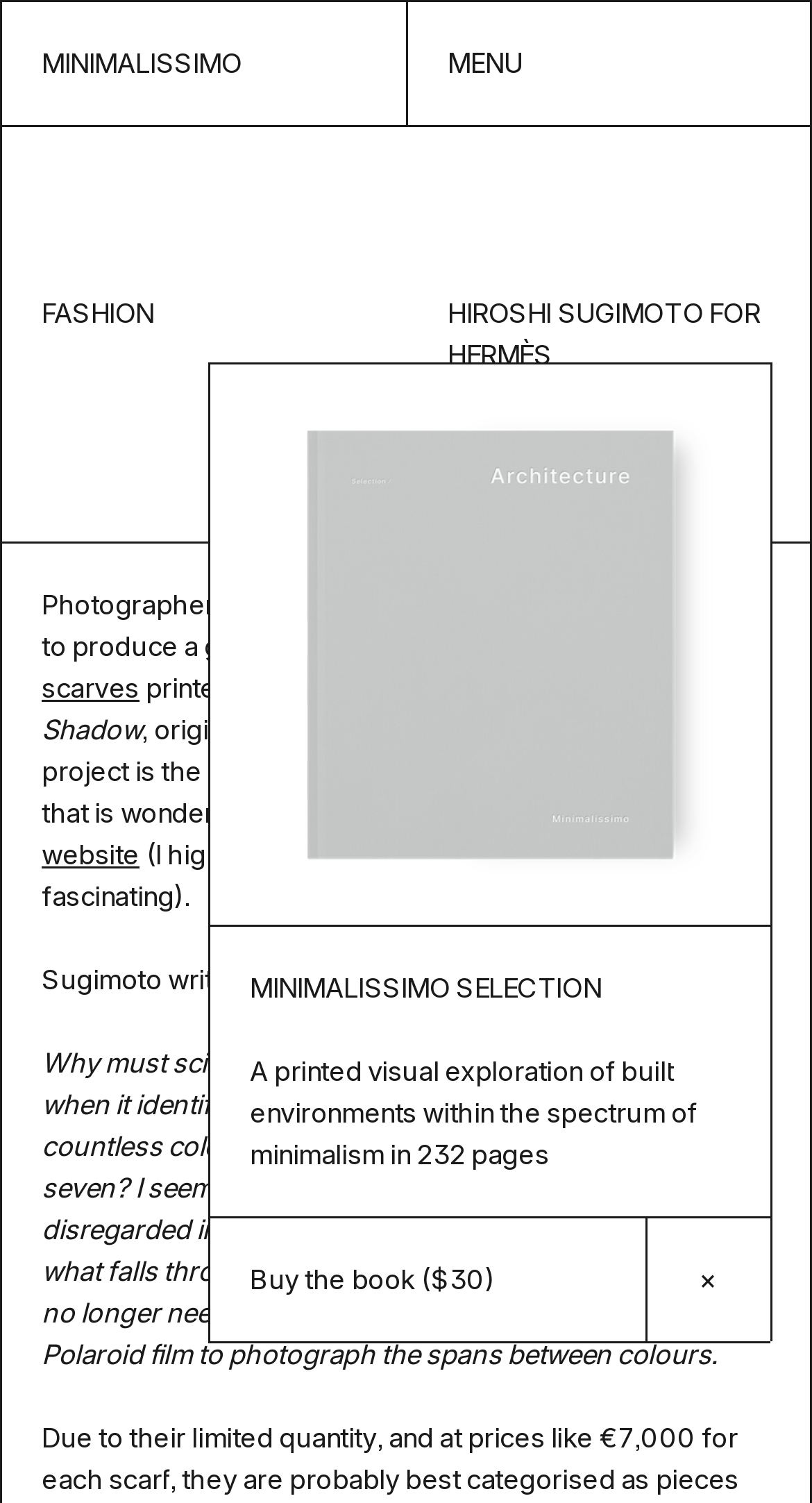Please find and report the bounding box coordinates of the element to click in order to perform the following action: "Read more about 'Hiroshi Sugimoto'". The coordinates should be expressed as four float numbers between 0 and 1, in the format [left, top, right, bottom].

[0.272, 0.391, 0.536, 0.413]